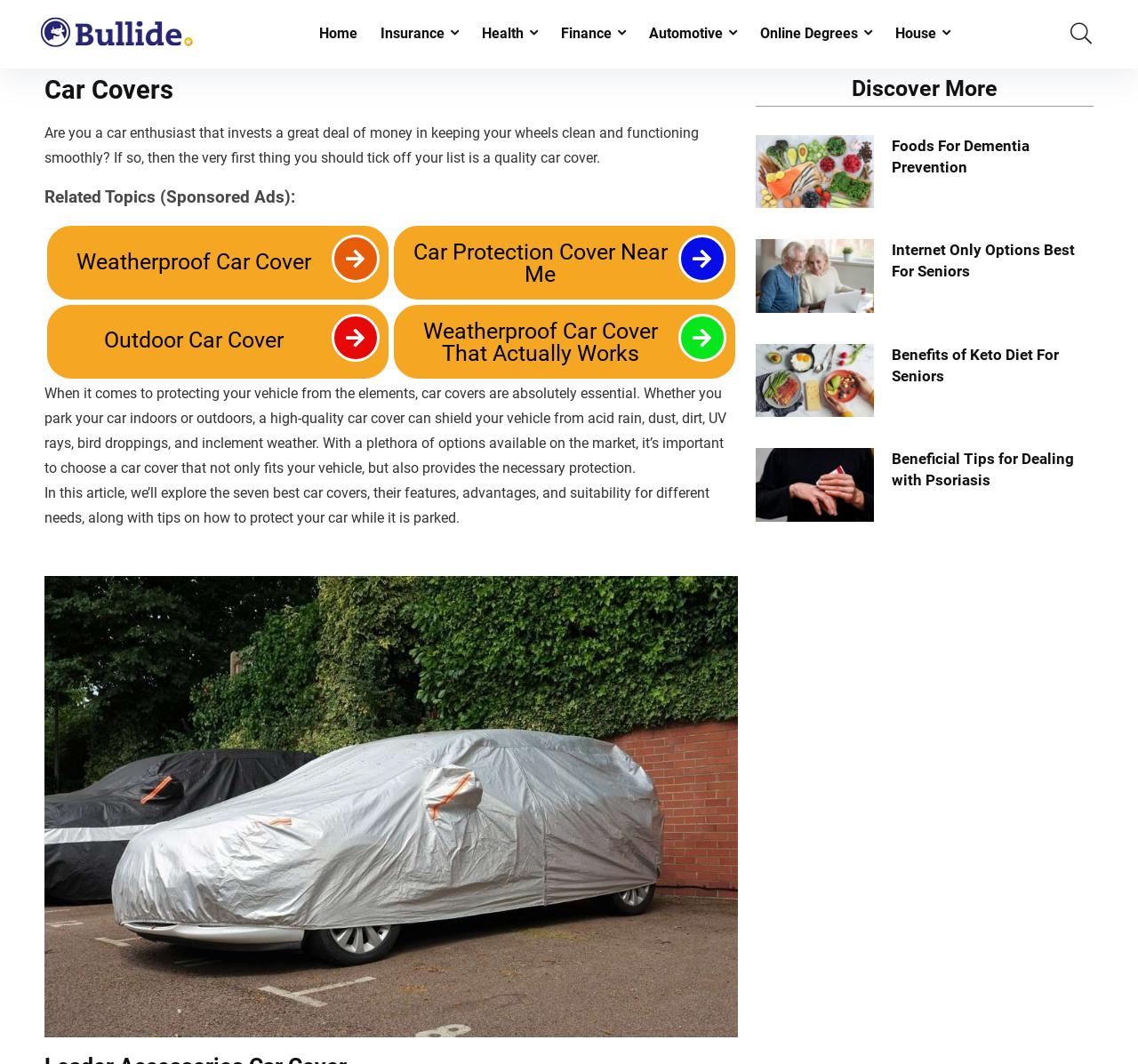Predict the bounding box for the UI component with the following description: "Join from your web browser".

None